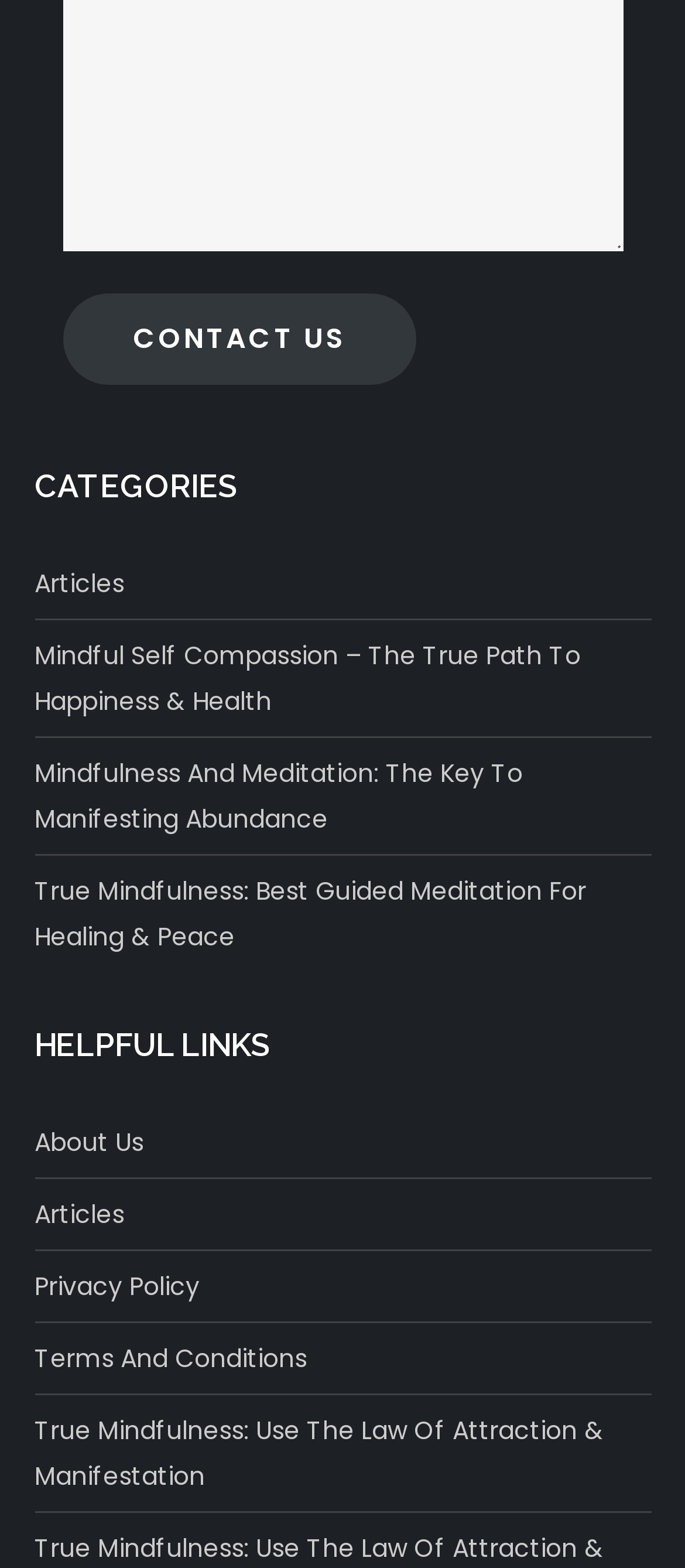Using the information in the image, give a detailed answer to the following question: Is the 'CONTACT US' button above or below the 'CATEGORIES' heading?

By comparing the y1 and y2 coordinates of the 'CONTACT US' button and the 'CATEGORIES' heading, I found that the button has a smaller y1 and y2 value, which means it is located above the heading.